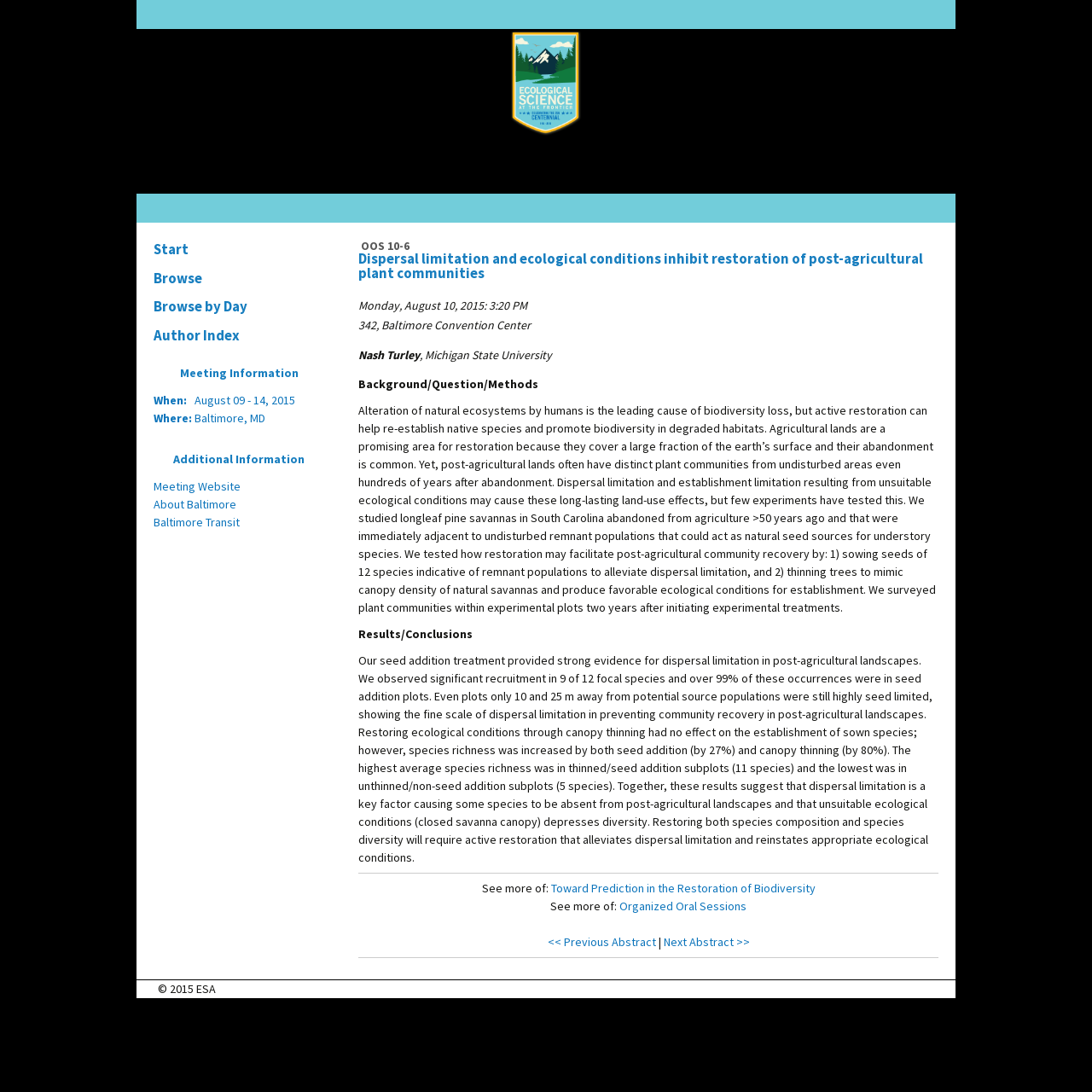Highlight the bounding box coordinates of the element that should be clicked to carry out the following instruction: "Visit the meeting website". The coordinates must be given as four float numbers ranging from 0 to 1, i.e., [left, top, right, bottom].

[0.141, 0.438, 0.22, 0.452]